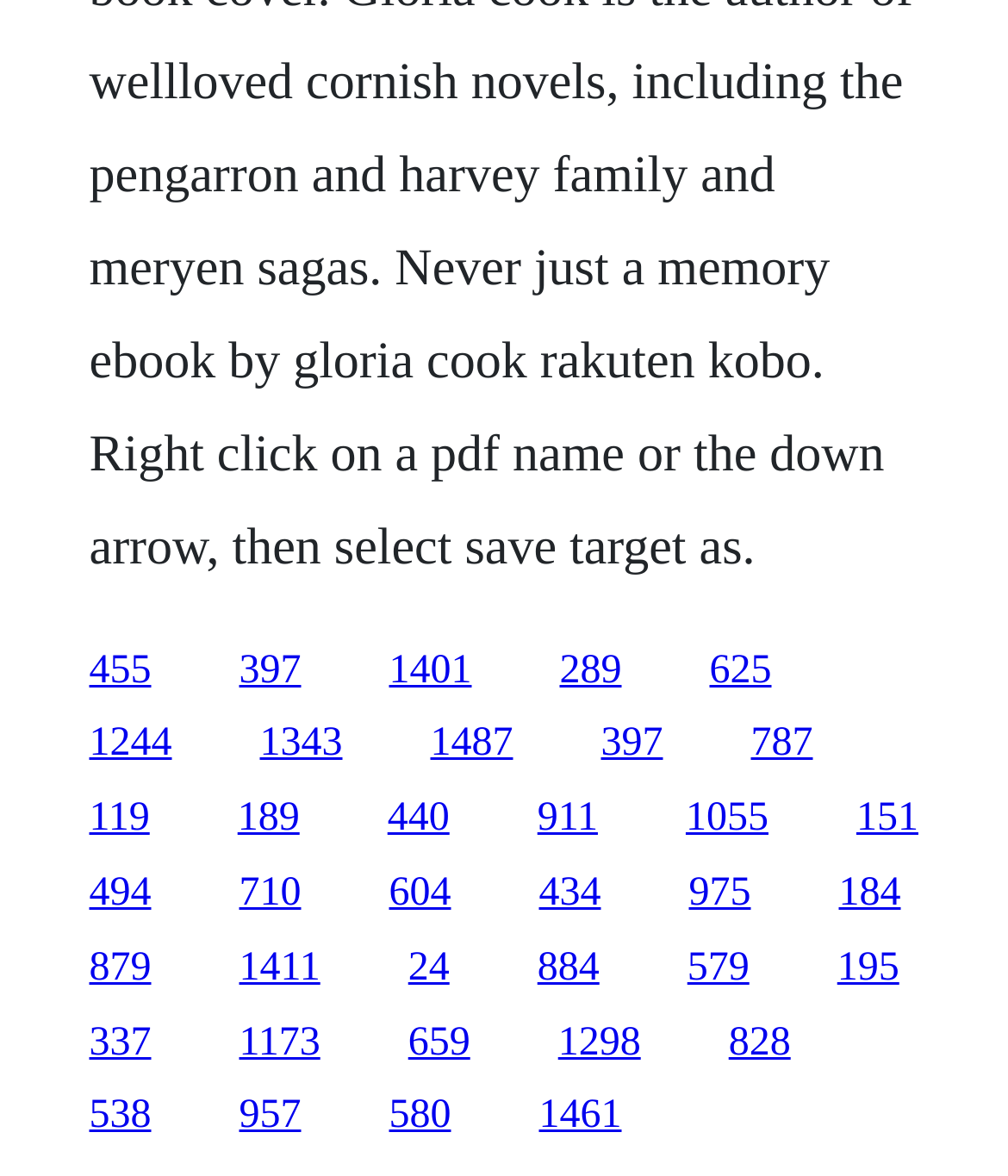Identify the bounding box coordinates of the region I need to click to complete this instruction: "go to the seventh link".

[0.596, 0.614, 0.658, 0.651]